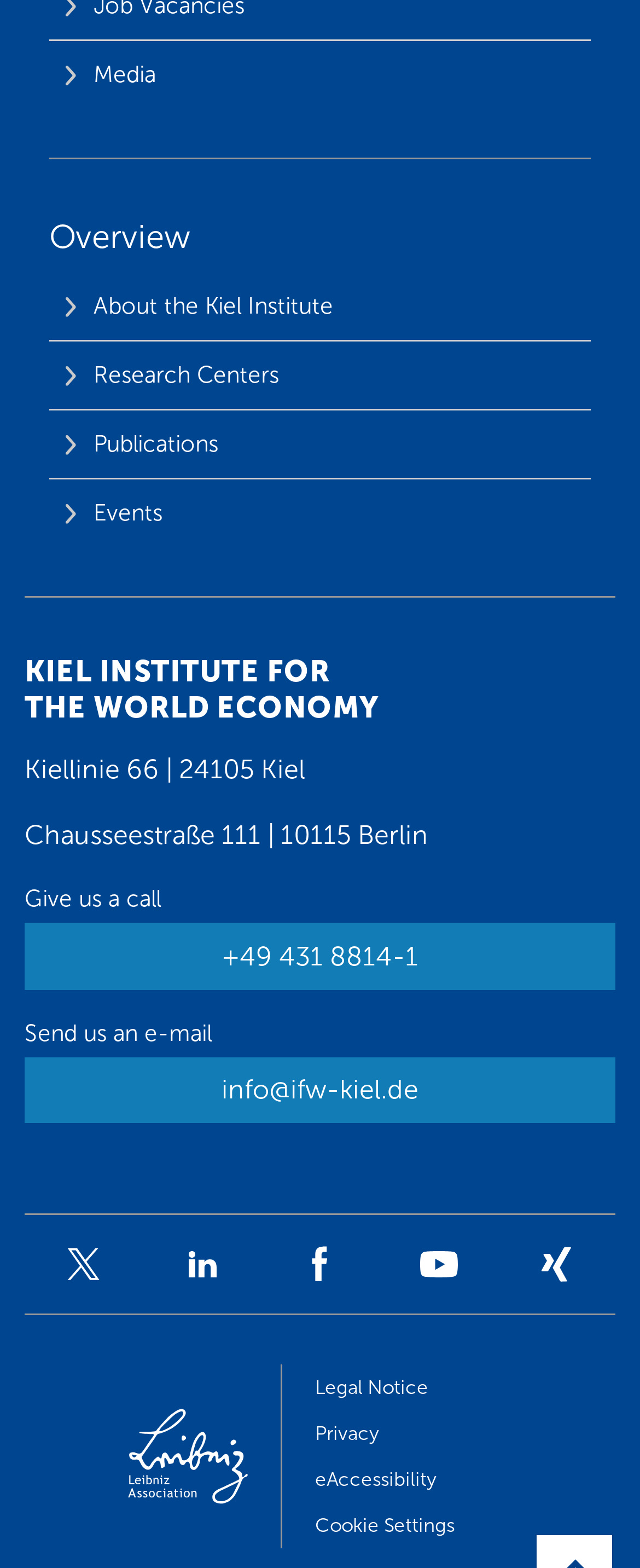Please specify the coordinates of the bounding box for the element that should be clicked to carry out this instruction: "Visit the Twitter page". The coordinates must be four float numbers between 0 and 1, formatted as [left, top, right, bottom].

[0.092, 0.791, 0.169, 0.822]